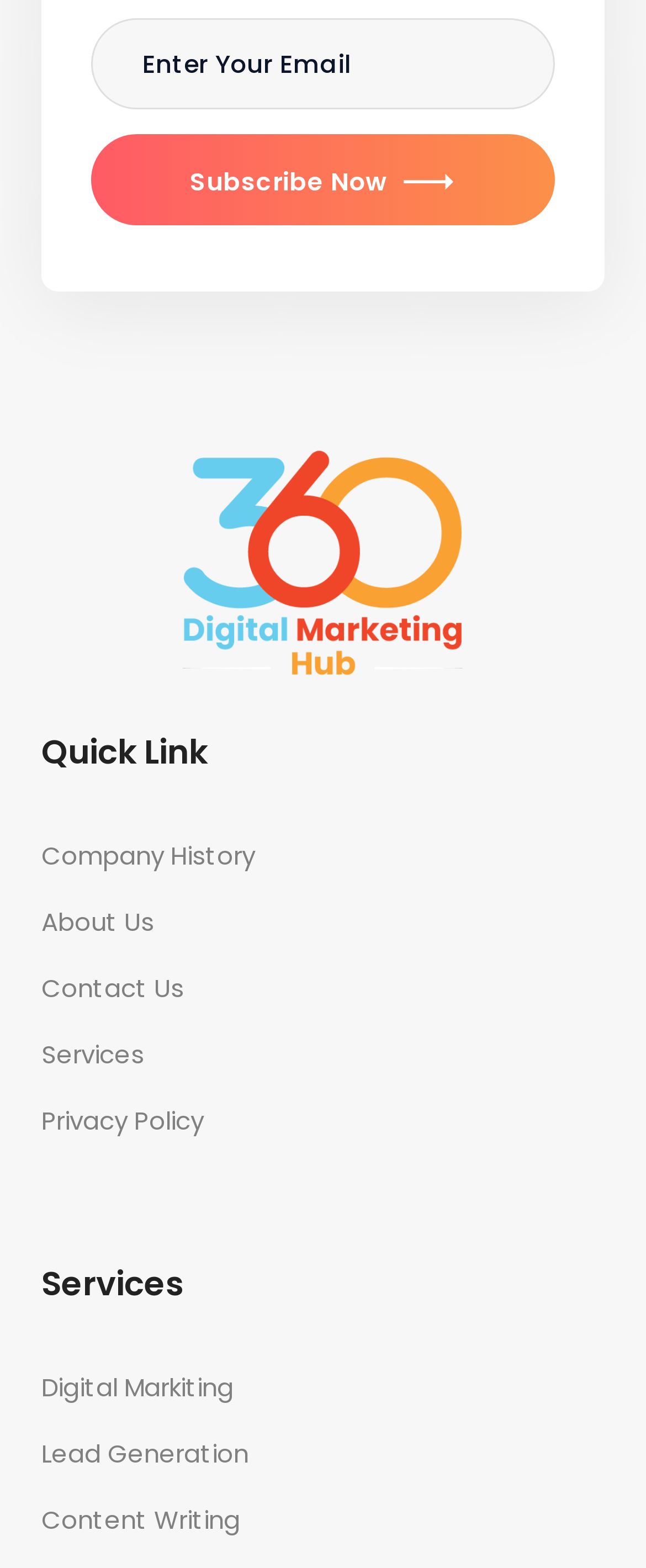Indicate the bounding box coordinates of the element that needs to be clicked to satisfy the following instruction: "learn about zero-proof beverages". The coordinates should be four float numbers between 0 and 1, i.e., [left, top, right, bottom].

None